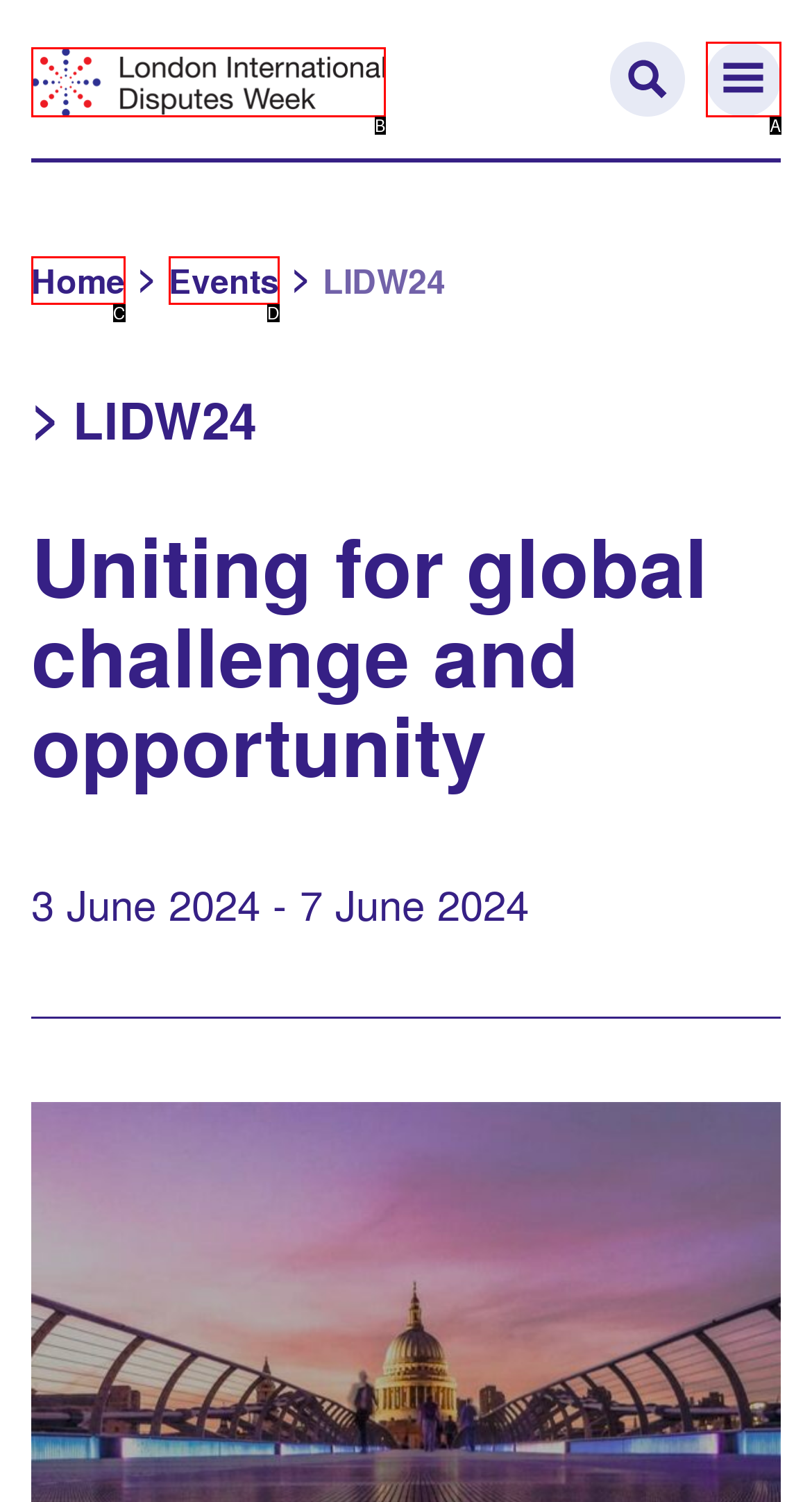Identify the option that best fits this description: Home
Answer with the appropriate letter directly.

C